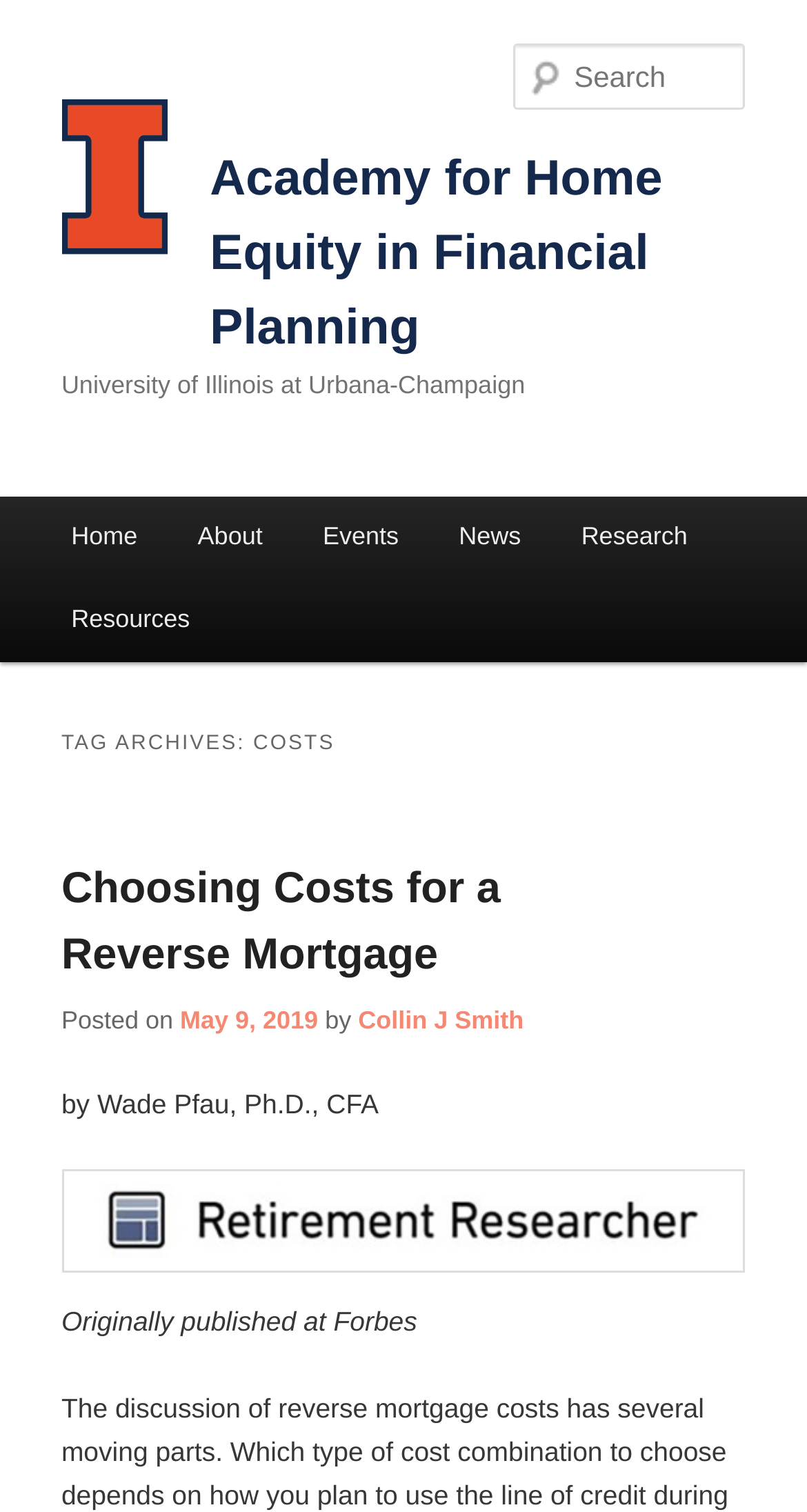Give a concise answer using one word or a phrase to the following question:
What is the logo displayed at the bottom of the article?

Retirement Researcher Logo